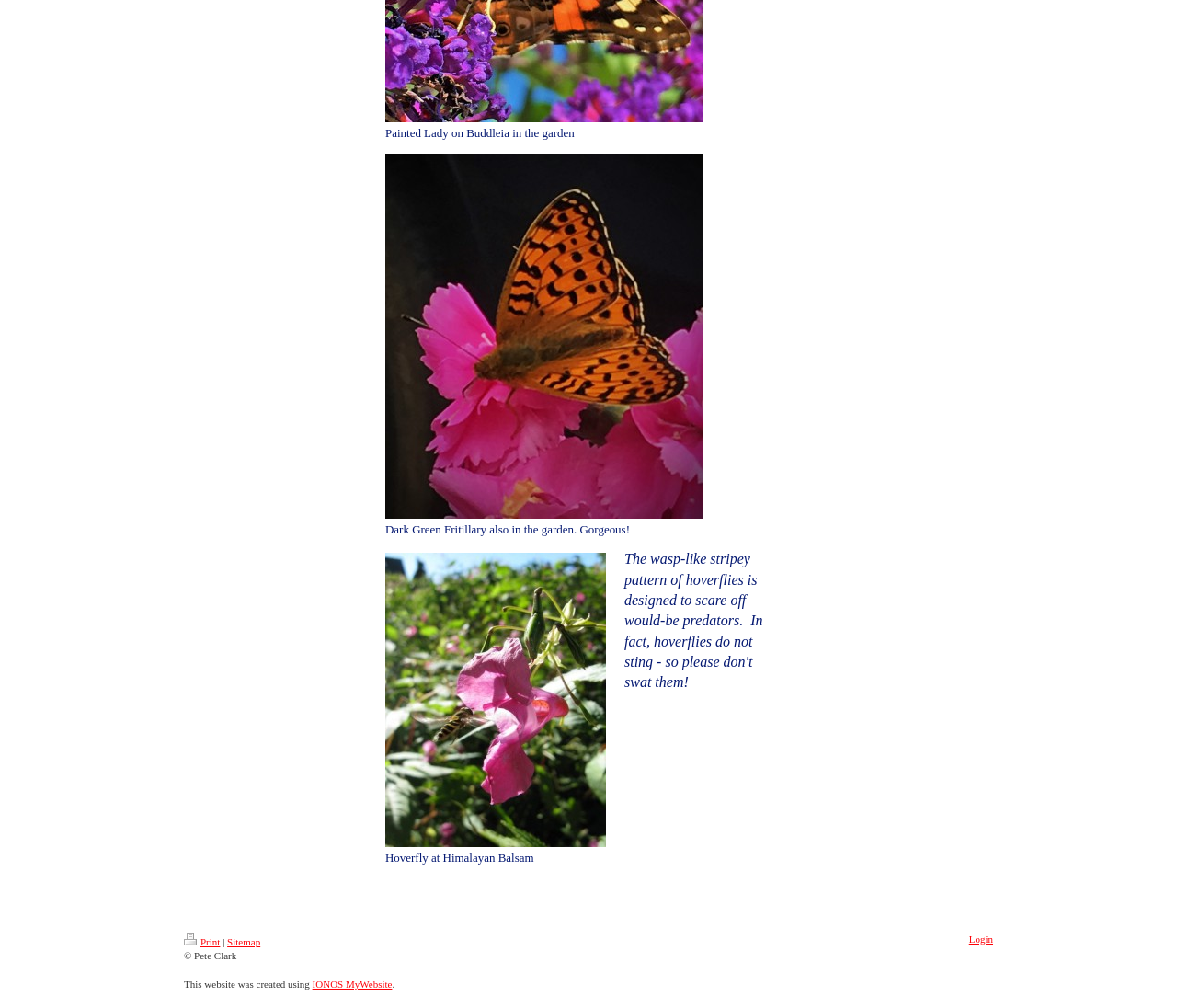Bounding box coordinates are specified in the format (top-left x, top-left y, bottom-right x, bottom-right y). All values are floating point numbers bounded between 0 and 1. Please provide the bounding box coordinate of the region this sentence describes: IONOS MyWebsite

[0.265, 0.971, 0.333, 0.981]